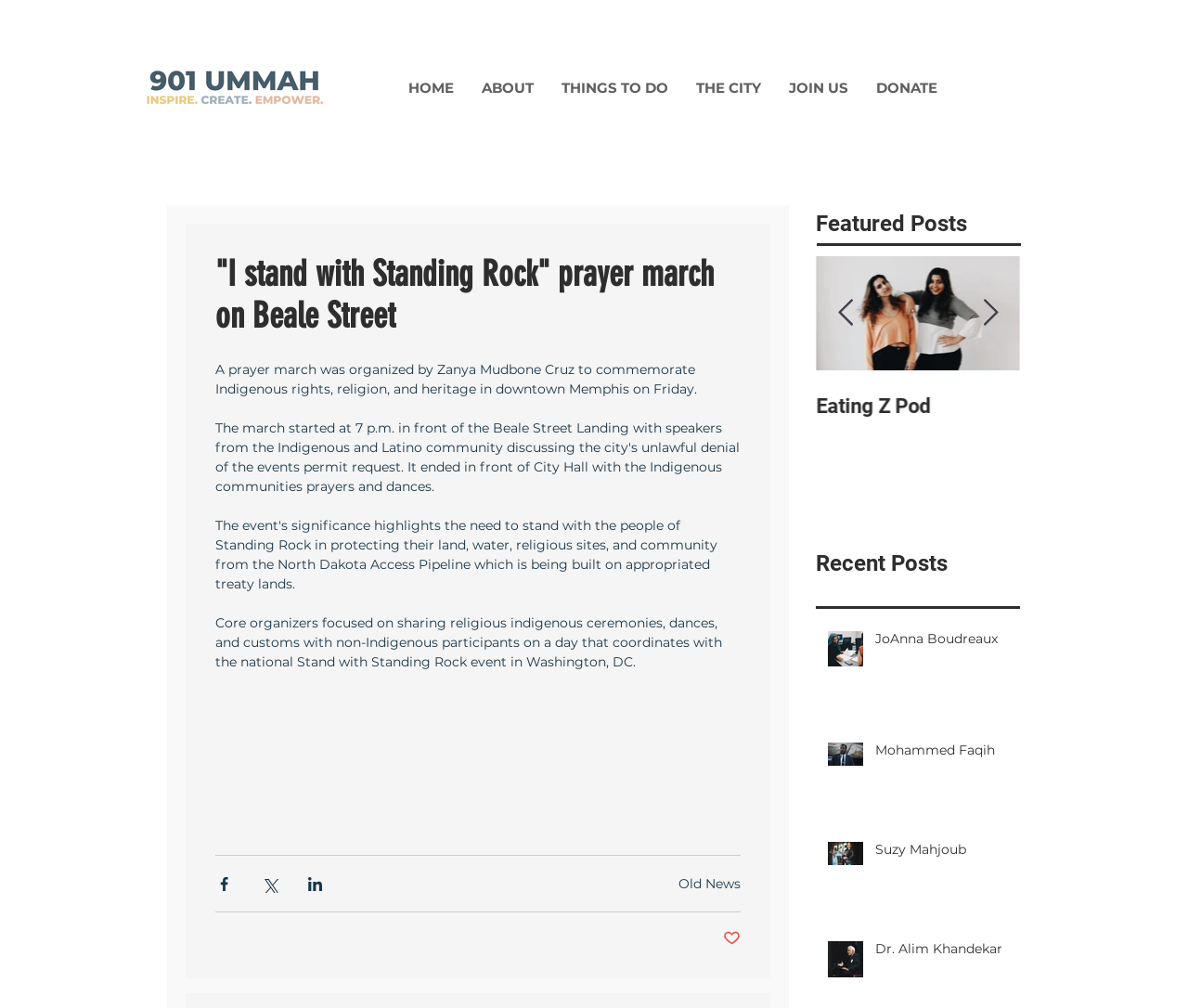What is the purpose of the event?
Analyze the image and provide a thorough answer to the question.

The article explains that the event, a prayer march, was organized to commemorate Indigenous rights, religion, and heritage, indicating that the purpose of the event is to commemorate Indigenous rights.